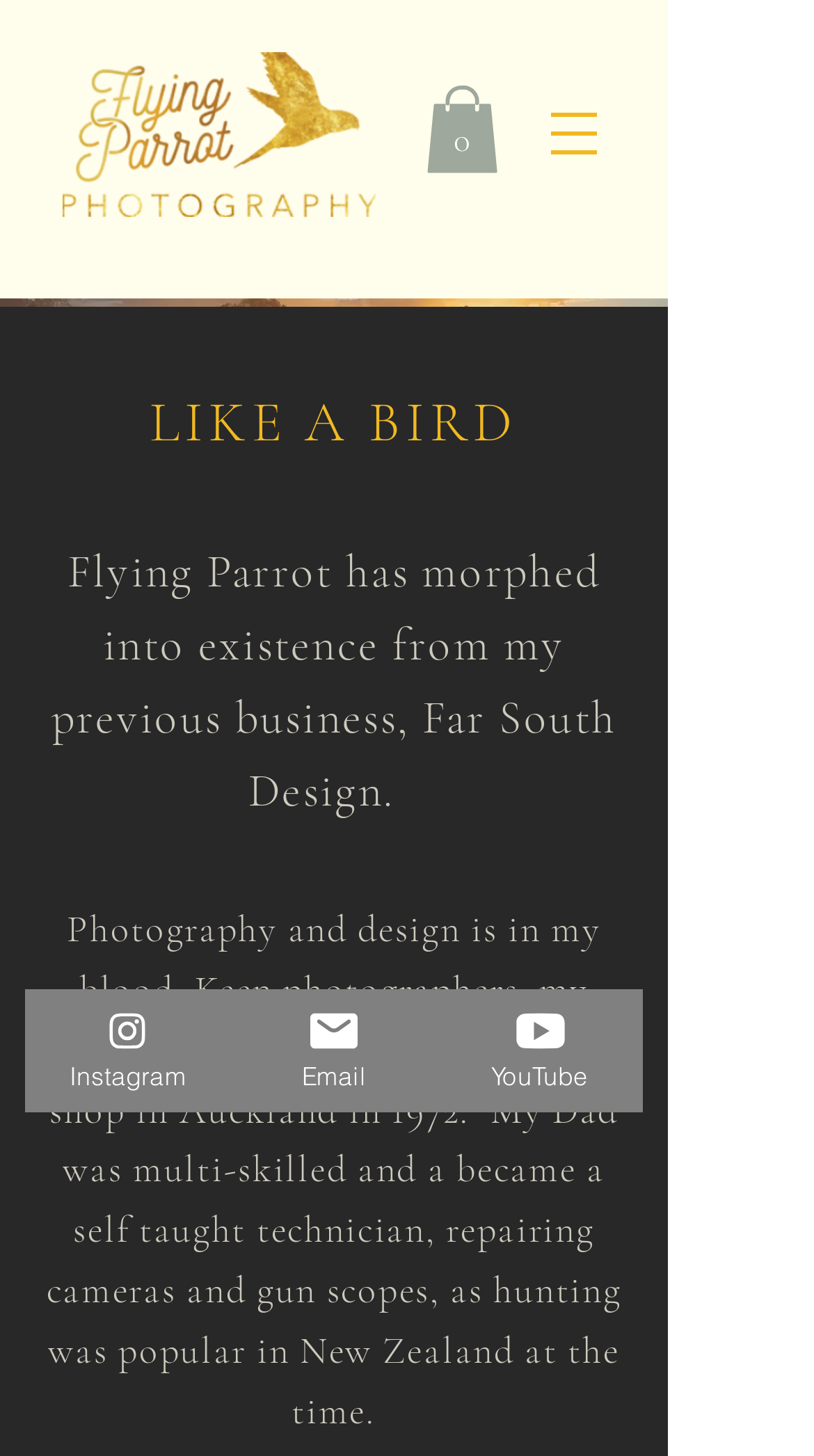What is the photographer's nickname?
Could you answer the question in a detailed manner, providing as much information as possible?

The photographer's nickname is mentioned in the website logo and the heading 'LIKE A BIRD' which suggests that the photographer's nickname is 'Flying Parrot'.